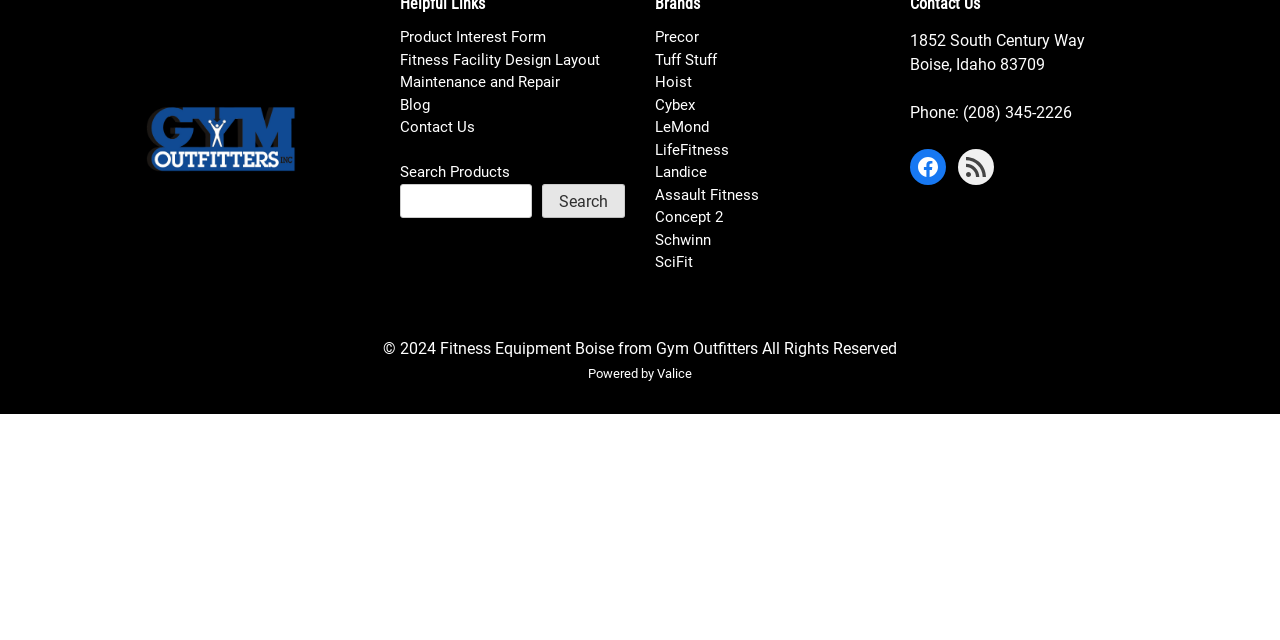Based on the element description Landice, identify the bounding box of the UI element in the given webpage screenshot. The coordinates should be in the format (top-left x, top-left y, bottom-right x, bottom-right y) and must be between 0 and 1.

[0.512, 0.255, 0.552, 0.283]